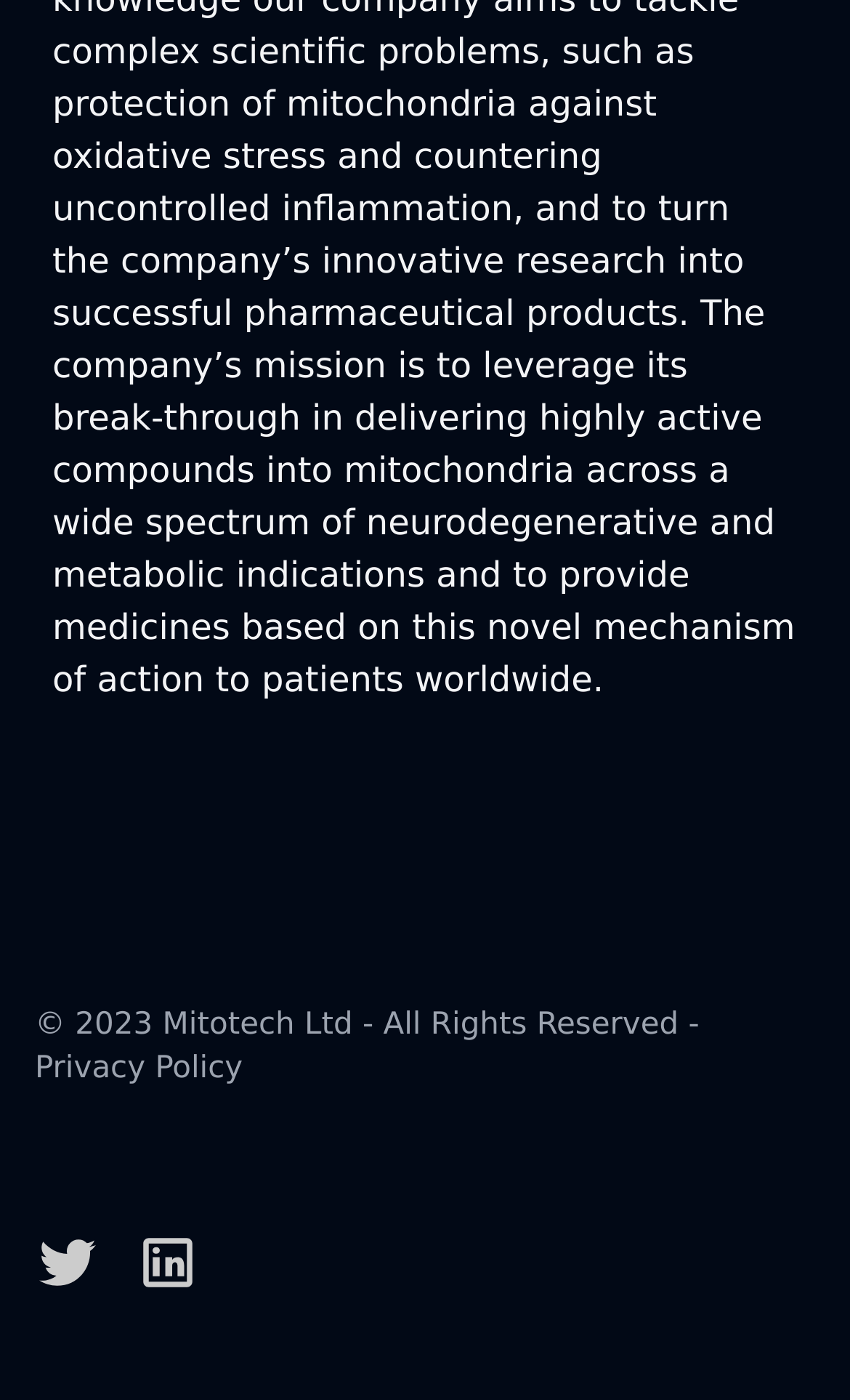Based on the element description aria-label="Twitter", identify the bounding box coordinates for the UI element. The coordinates should be in the format (top-left x, top-left y, bottom-right x, bottom-right y) and within the 0 to 1 range.

[0.041, 0.879, 0.118, 0.925]